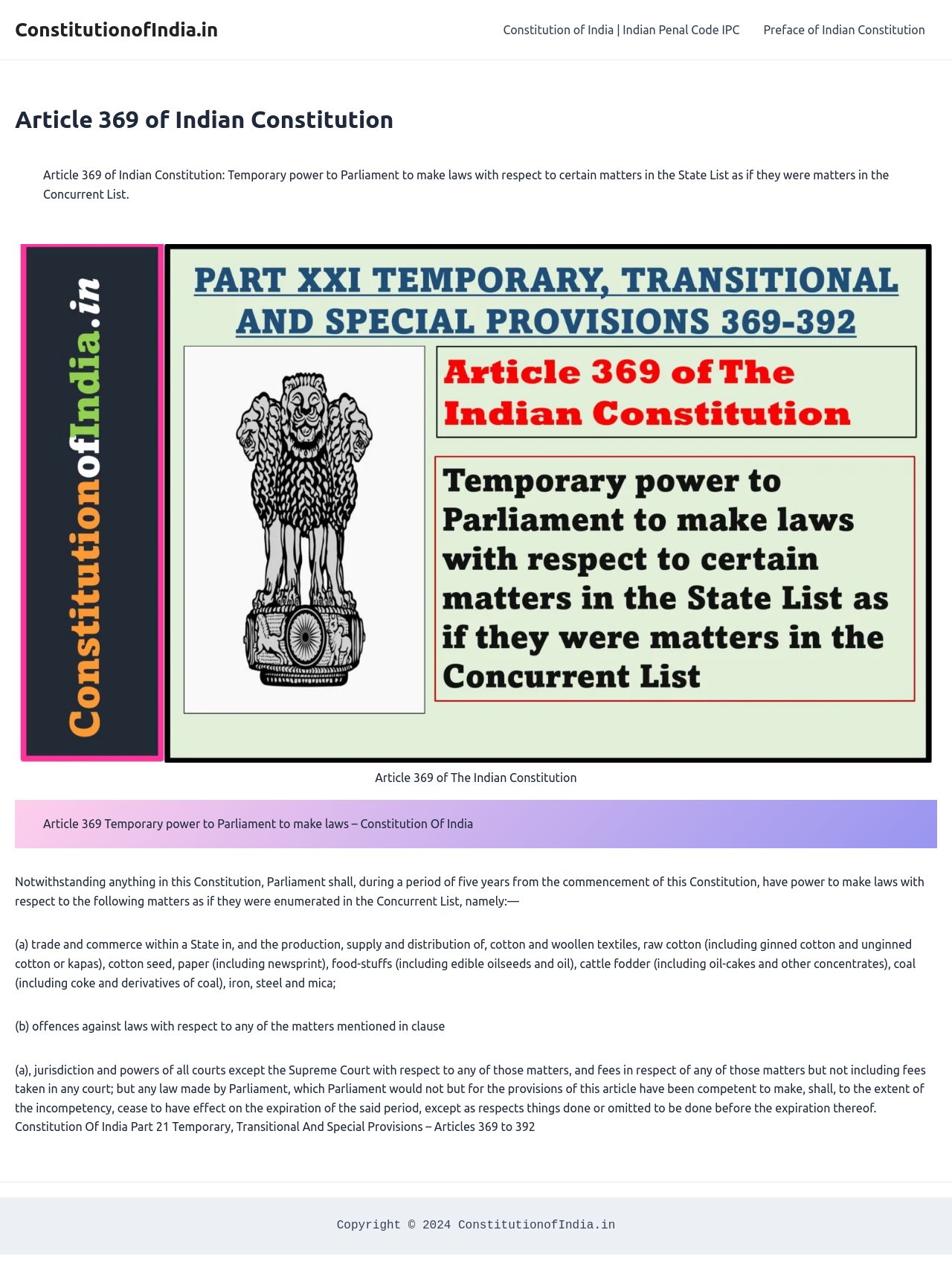Given the element description: "Preface of Indian Constitution", predict the bounding box coordinates of the UI element it refers to, using four float numbers between 0 and 1, i.e., [left, top, right, bottom].

[0.789, 0.0, 0.984, 0.046]